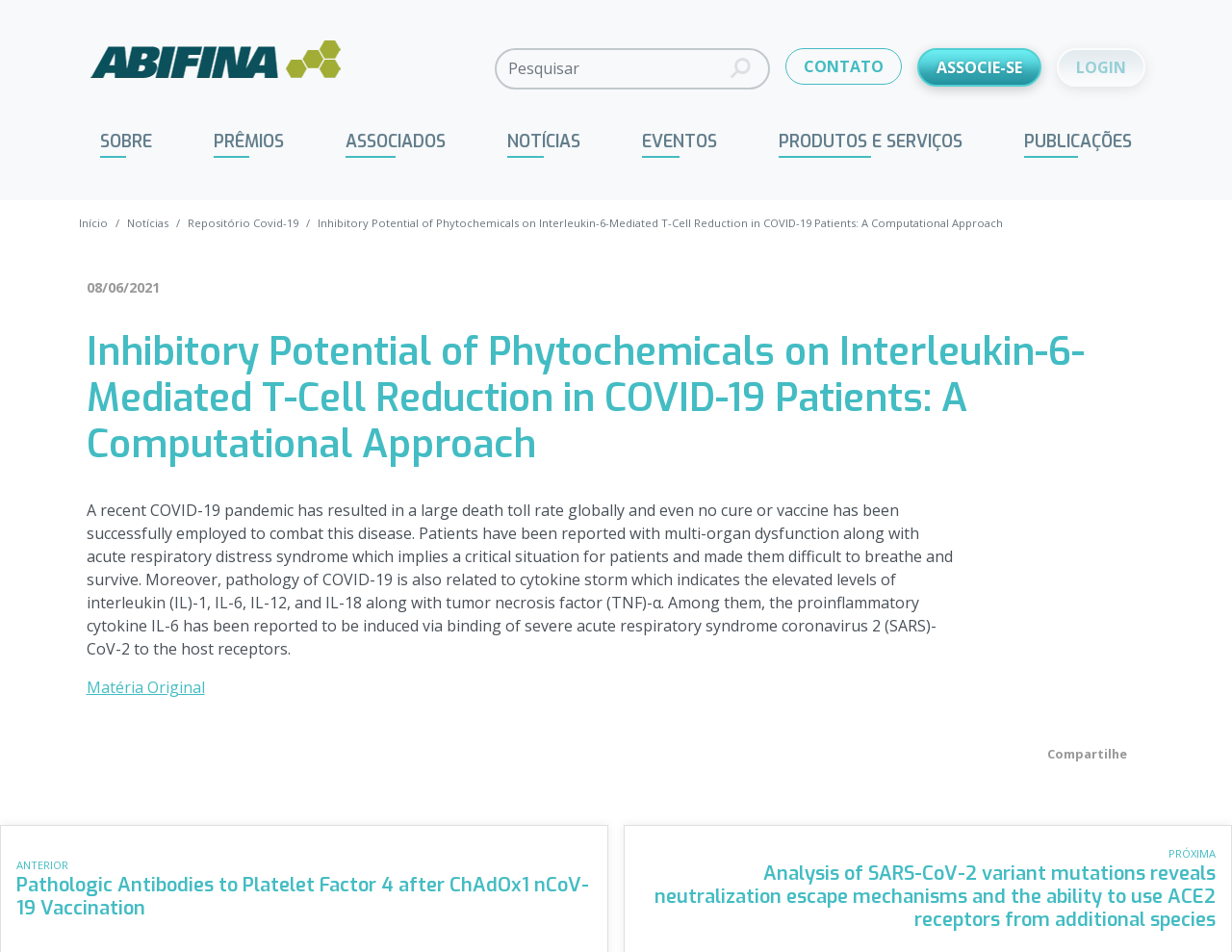Please find the bounding box coordinates for the clickable element needed to perform this instruction: "Search for something".

[0.402, 0.05, 0.625, 0.094]